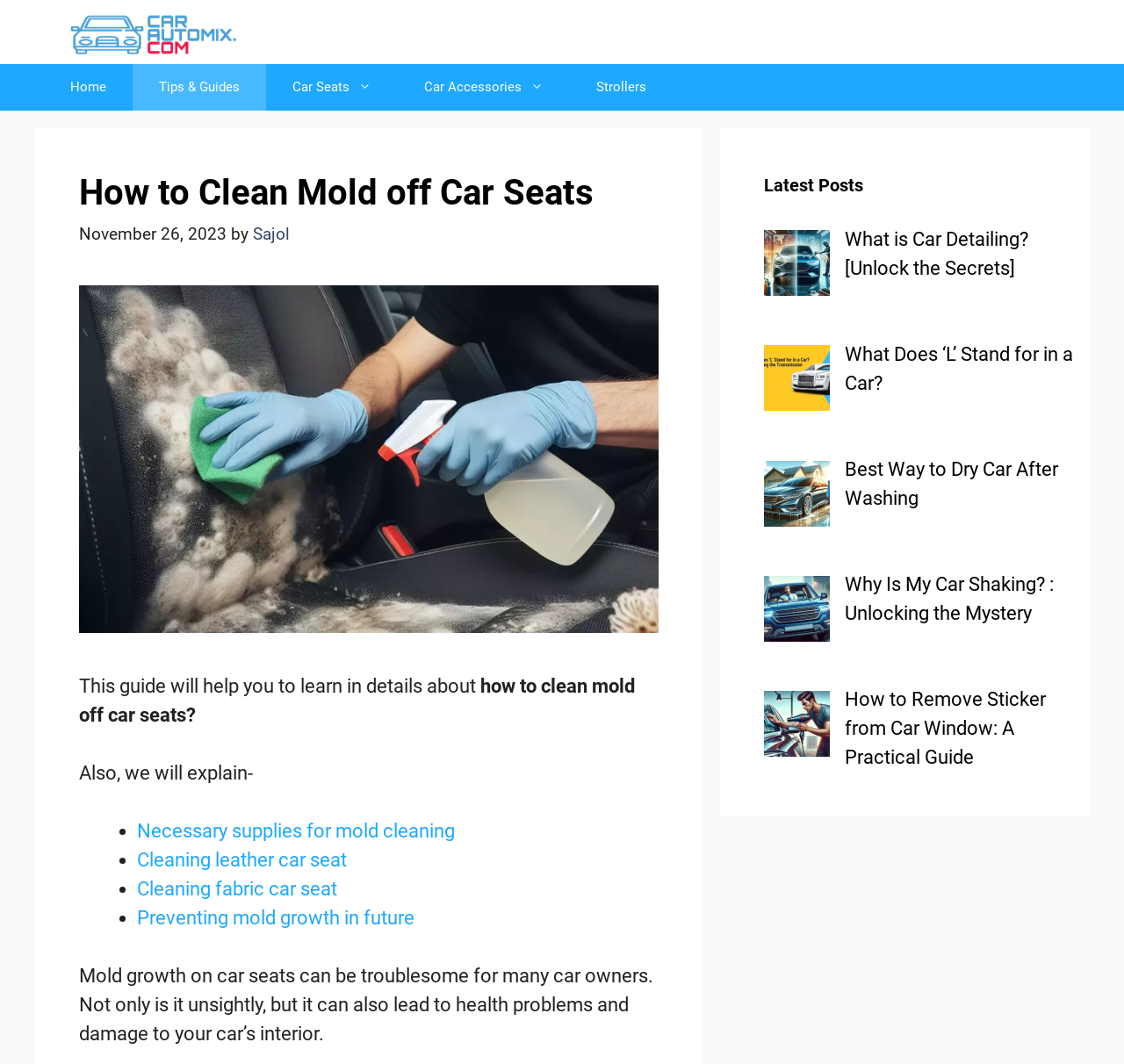Given the element description: "Tips & Guides", predict the bounding box coordinates of this UI element. The coordinates must be four float numbers between 0 and 1, given as [left, top, right, bottom].

[0.118, 0.06, 0.237, 0.104]